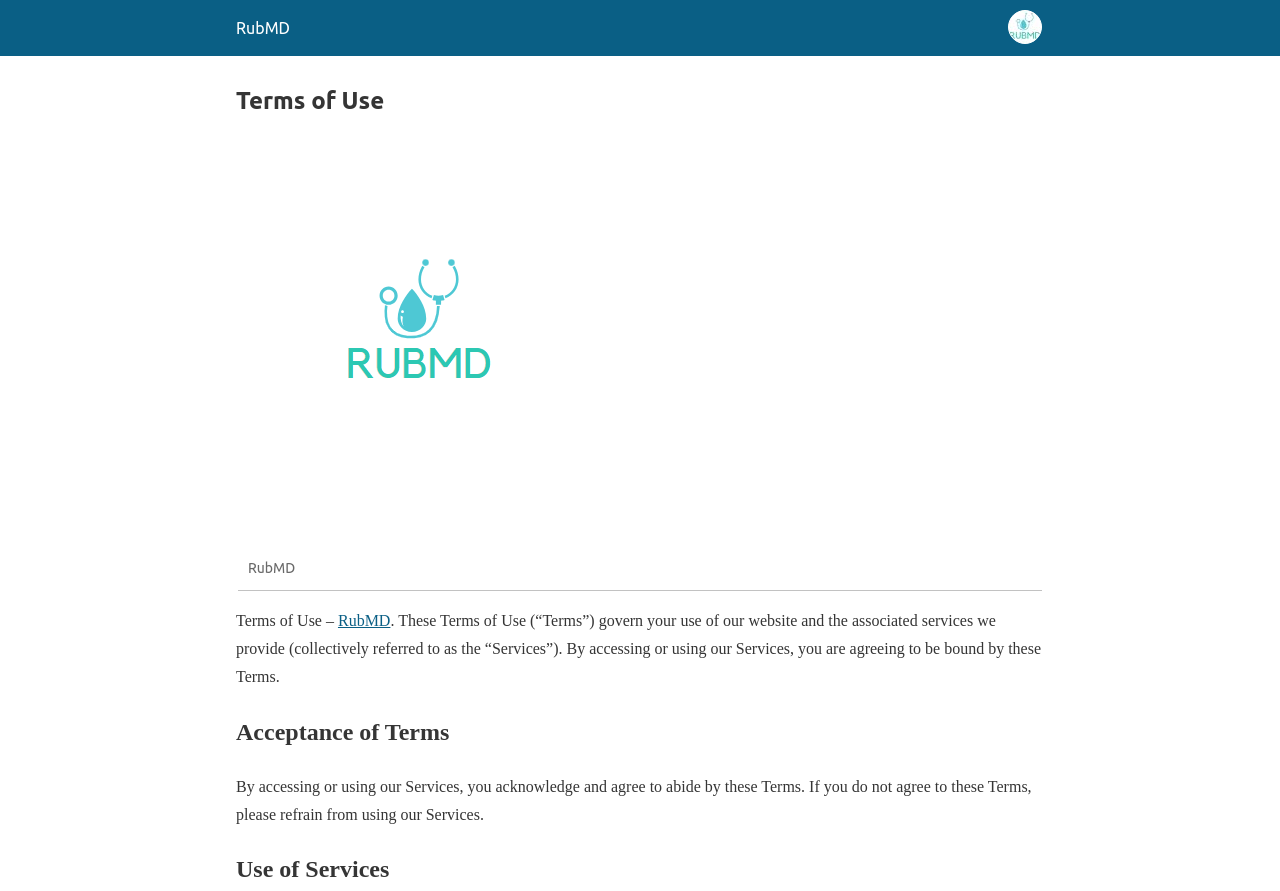Can you determine the main header of this webpage?

Terms of Use